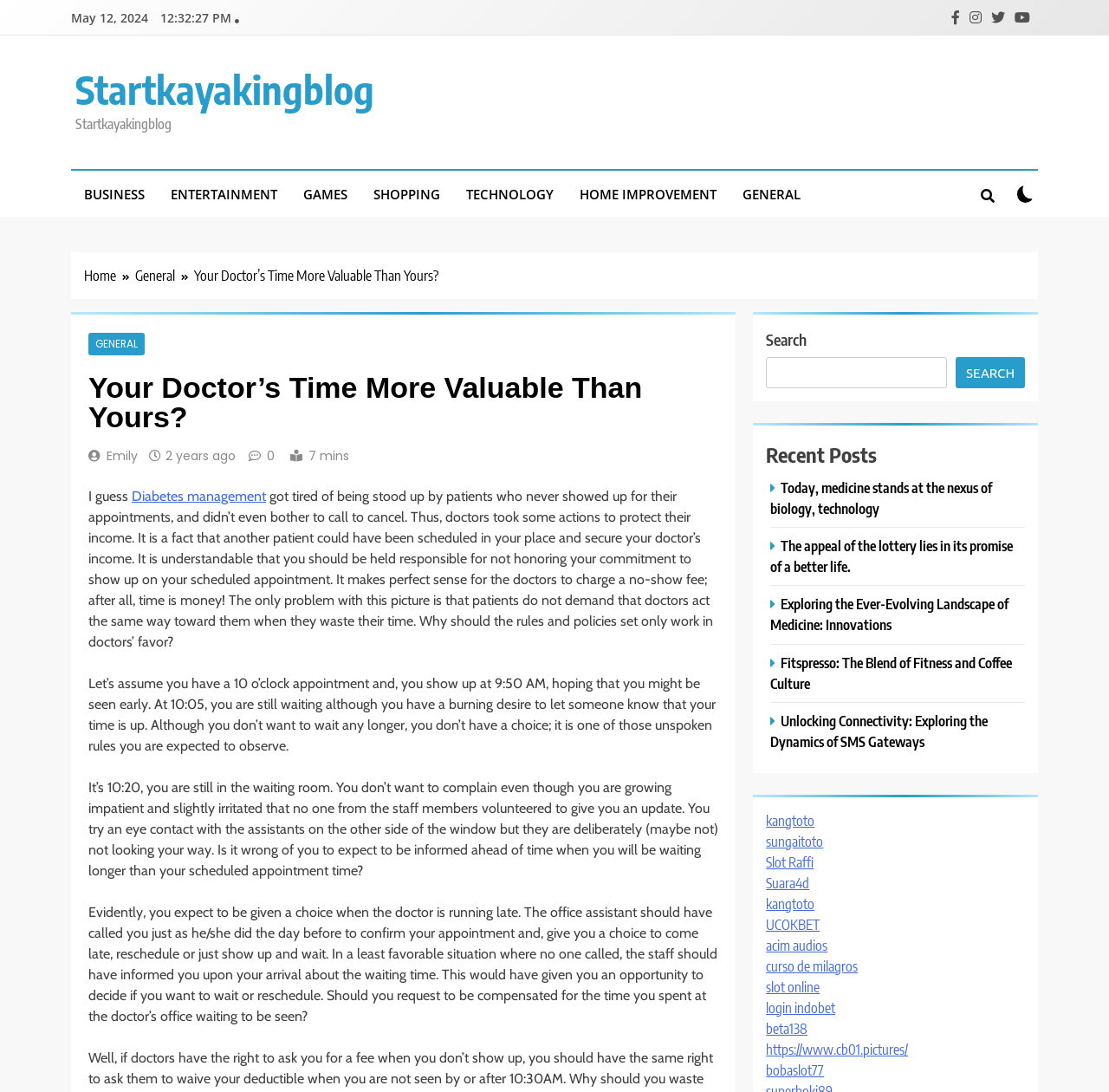Articulate a detailed summary of the webpage's content and design.

This webpage appears to be a blog post or article discussing the value of time in the context of doctor-patient relationships. The title of the article, "Your Doctor's Time More Valuable Than Yours?", is prominently displayed at the top of the page.

At the top of the page, there is a date and time stamp, "May 12, 2024 12:32:39 PM", followed by a row of social media links and a search bar. Below this, there are several categories listed, including "BUSINESS", "ENTERTAINMENT", "GAMES", and "TECHNOLOGY", among others.

The main content of the article is divided into several paragraphs, which discuss the importance of respecting doctors' time and the consequences of not showing up for appointments. The text is written in a conversational tone and includes several rhetorical questions.

To the right of the main content, there is a sidebar with a list of recent posts, each represented by a brief summary and a "Read more" link. The posts appear to be on a variety of topics, including medicine, technology, and fitness.

At the bottom of the page, there are several links to external websites, including online slot games, betting sites, and audio courses. There is also a search bar and a button to navigate to the top of the page.

Overall, the webpage has a clean and organized layout, with a clear hierarchy of content and easy-to-read font. The use of headings and paragraphs helps to break up the text and make it easier to follow.